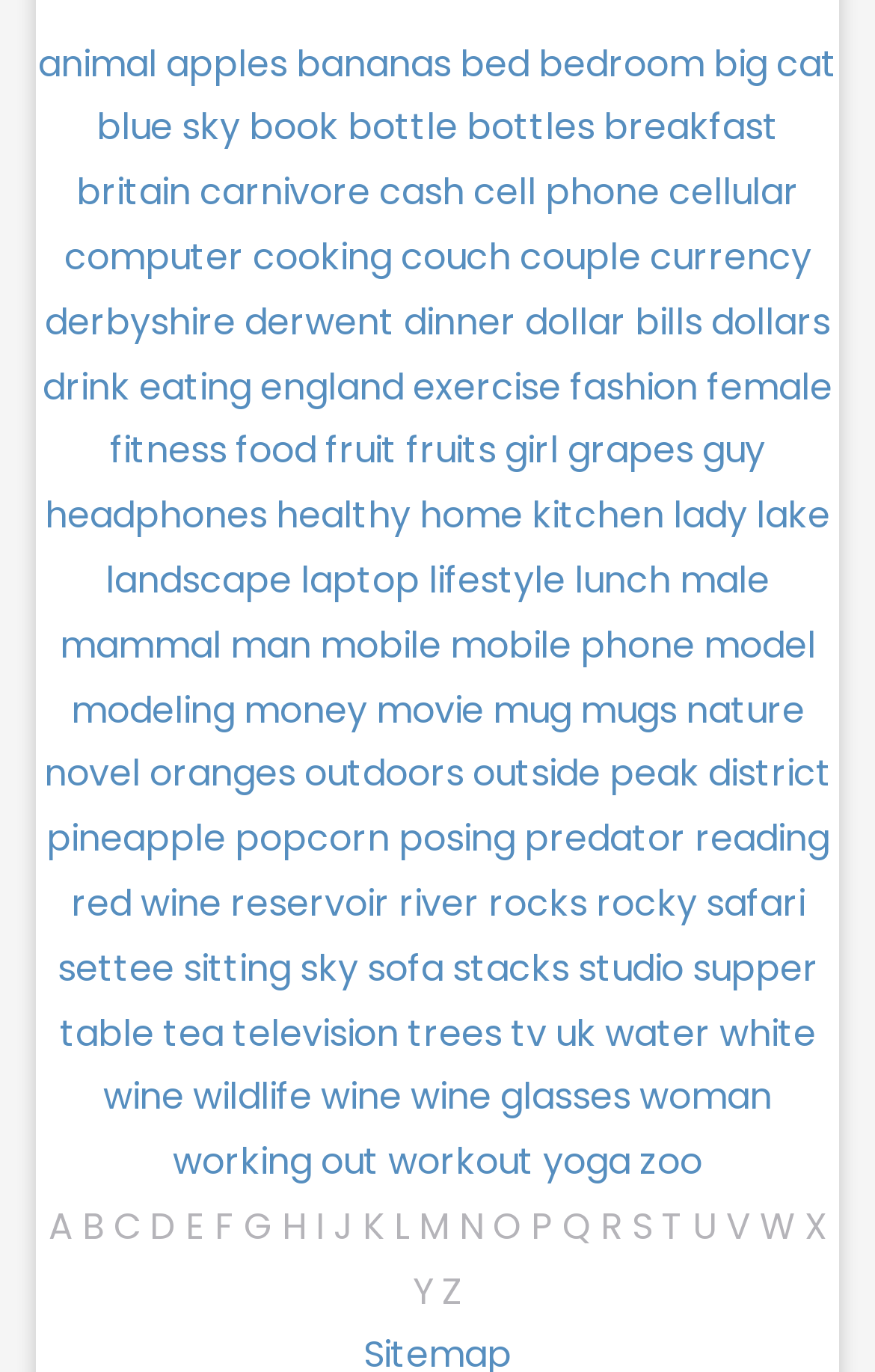Bounding box coordinates are specified in the format (top-left x, top-left y, bottom-right x, bottom-right y). All values are floating point numbers bounded between 0 and 1. Please provide the bounding box coordinate of the region this sentence describes: mobile phone

[0.514, 0.451, 0.794, 0.489]